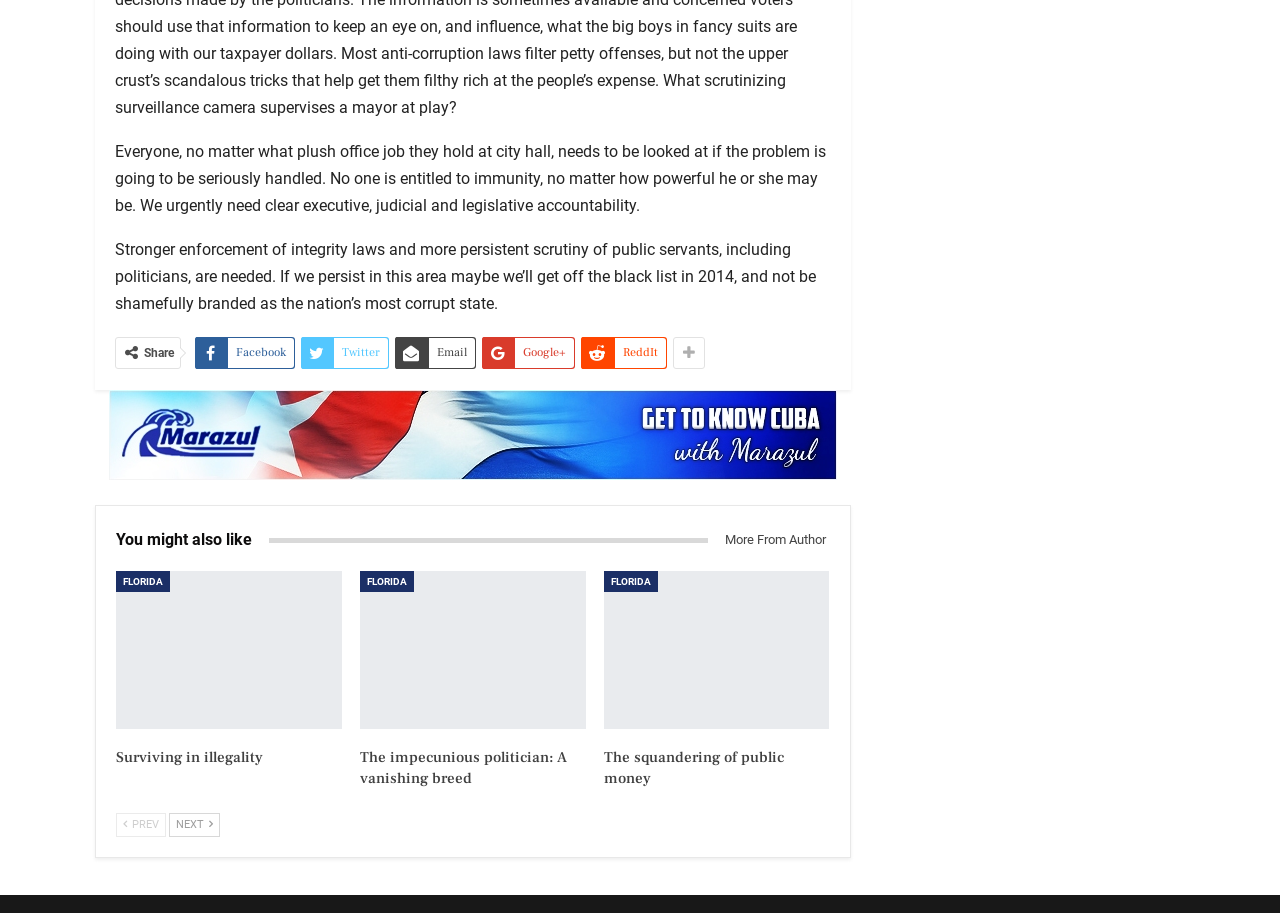What is the purpose of the buttons below the article?
Please use the visual content to give a single word or phrase answer.

Share